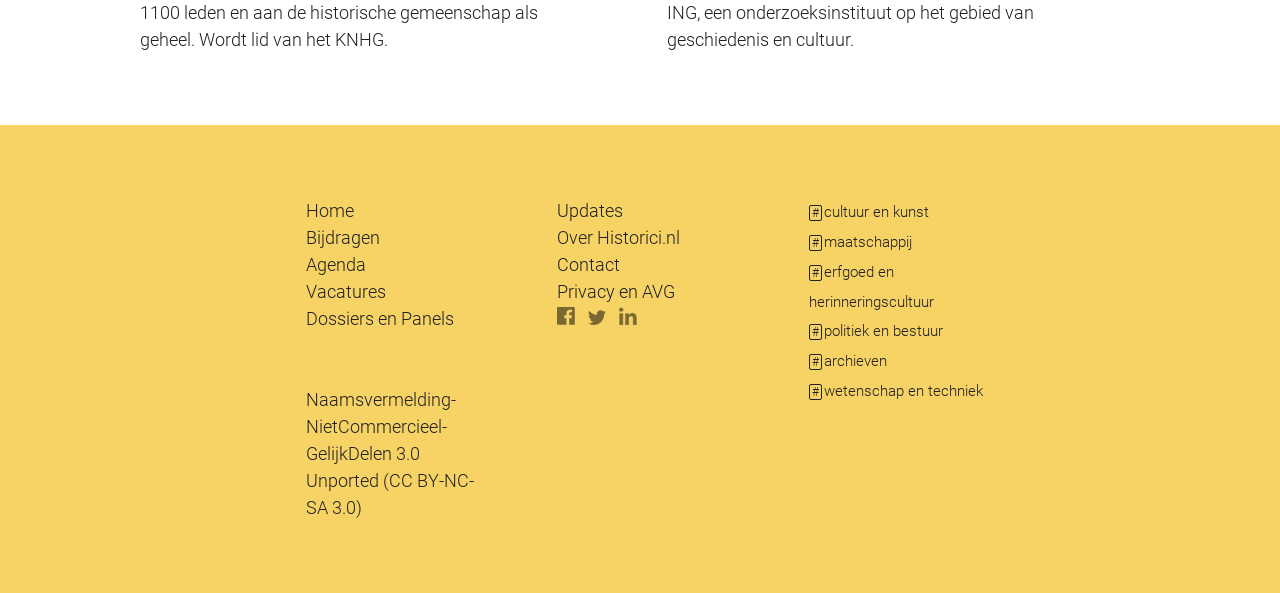What is the last category on the webpage?
Provide an in-depth and detailed answer to the question.

The last category on the webpage is 'wetenschap en techniek' which is located at the bottom of the webpage with a bounding box of [0.644, 0.644, 0.768, 0.675].